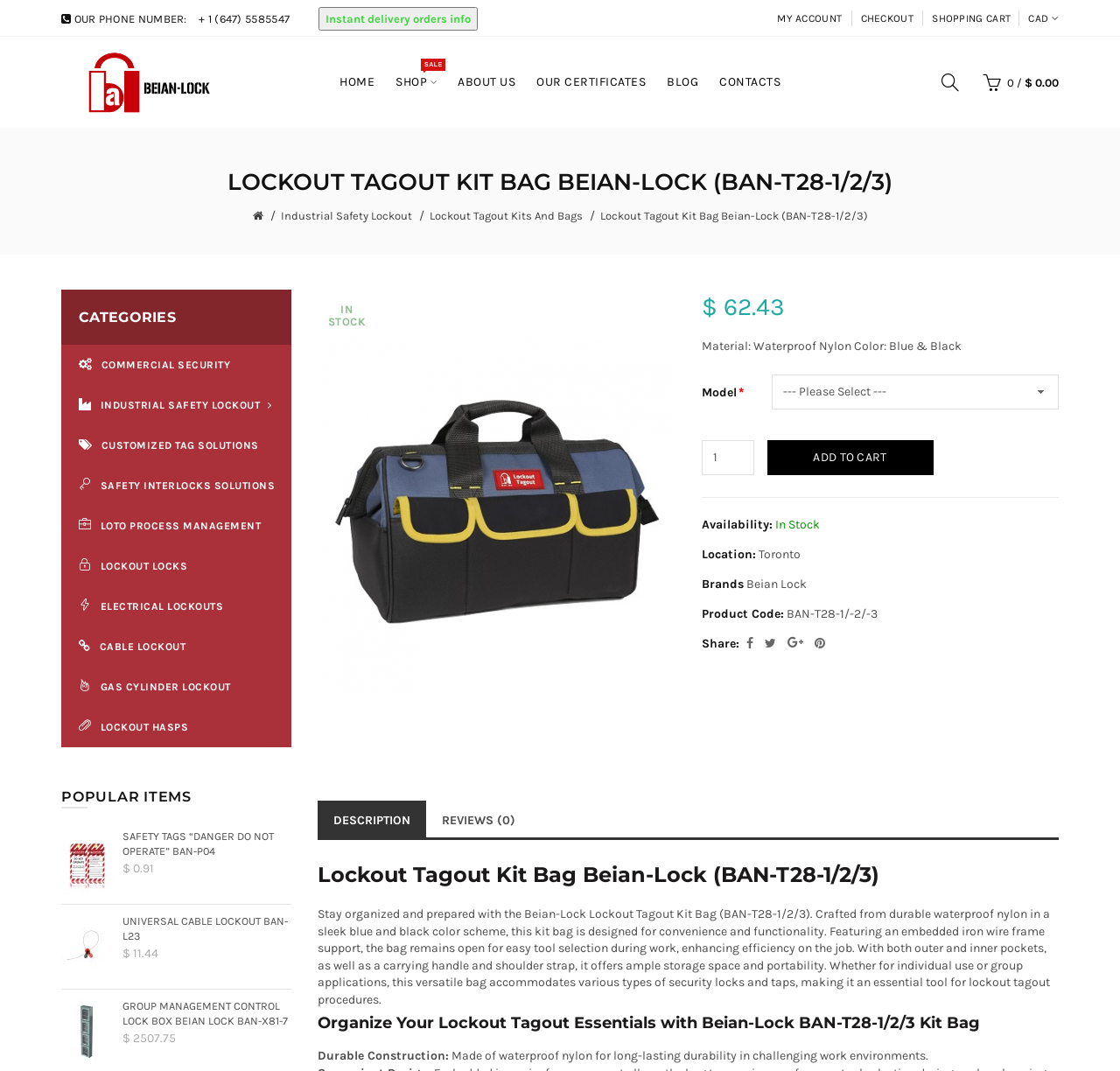Determine the bounding box coordinates for the HTML element mentioned in the following description: "0 / $ 0.00". The coordinates should be a list of four floats ranging from 0 to 1, represented as [left, top, right, bottom].

[0.87, 0.06, 0.945, 0.094]